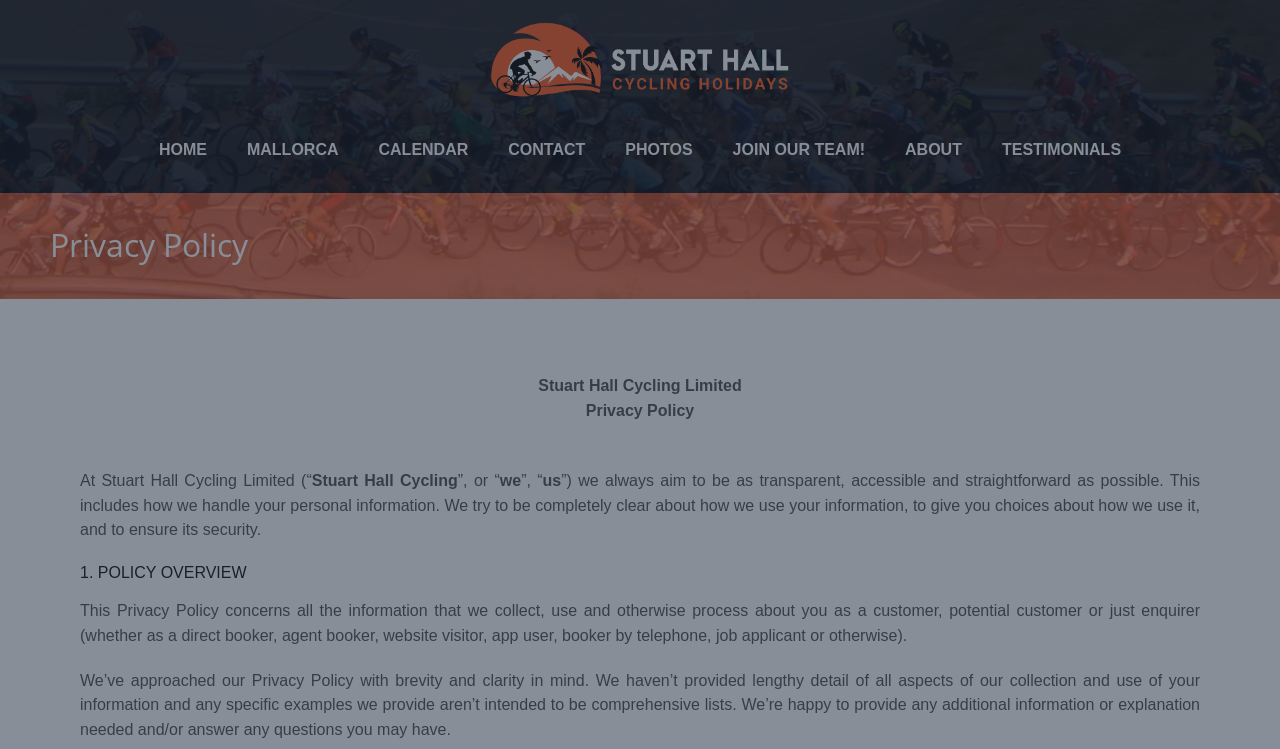What is the first section of the privacy policy about?
Based on the image, please offer an in-depth response to the question.

I found the first section of the privacy policy by looking at the heading element with bounding box coordinates [0.062, 0.752, 0.938, 0.78], which says '1. POLICY OVERVIEW'. This suggests that the first section is an overview of the privacy policy.